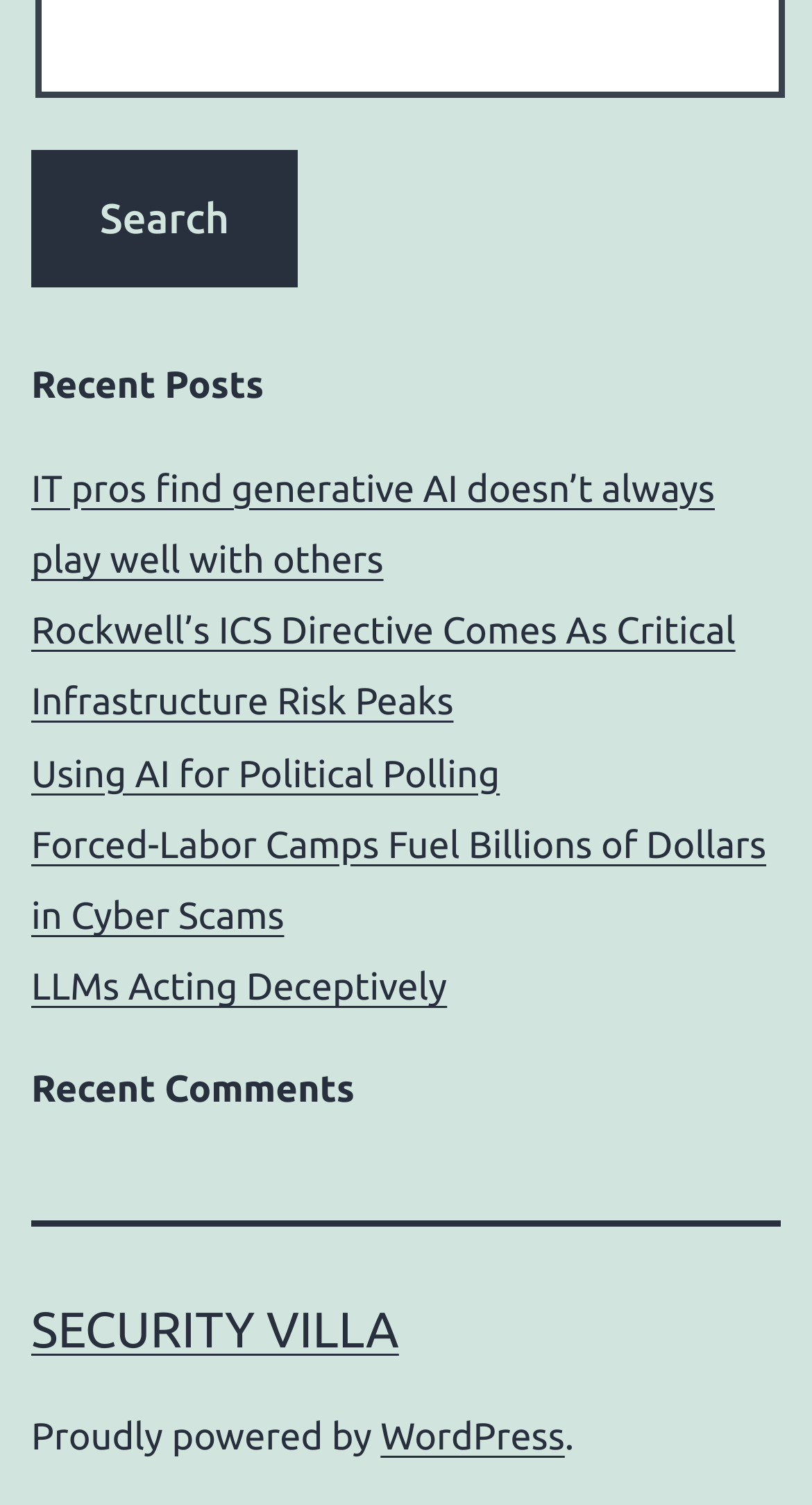Respond with a single word or phrase to the following question:
How many recent posts are listed?

5